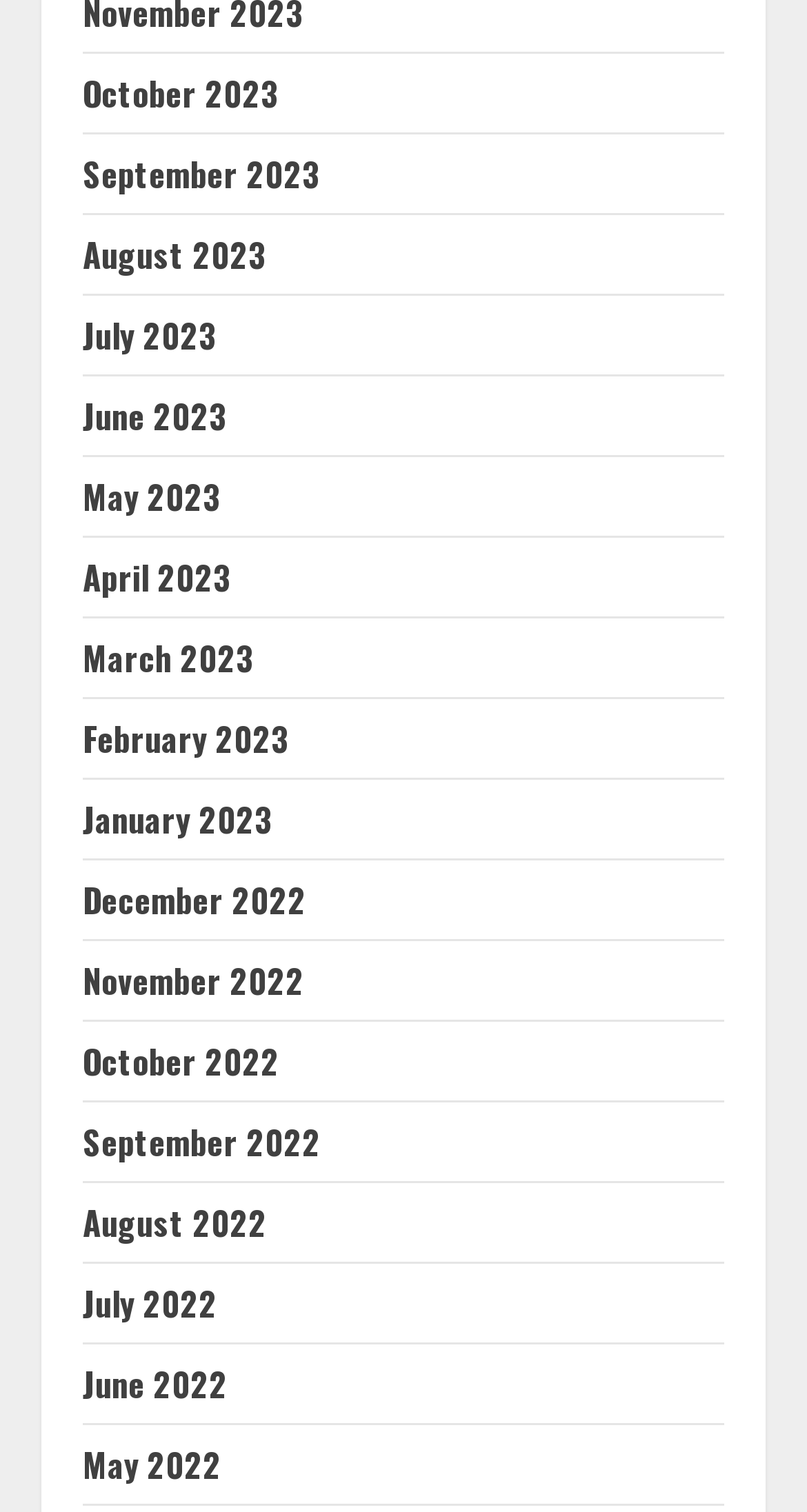Please provide a one-word or short phrase answer to the question:
How many months are listed on this webpage?

12